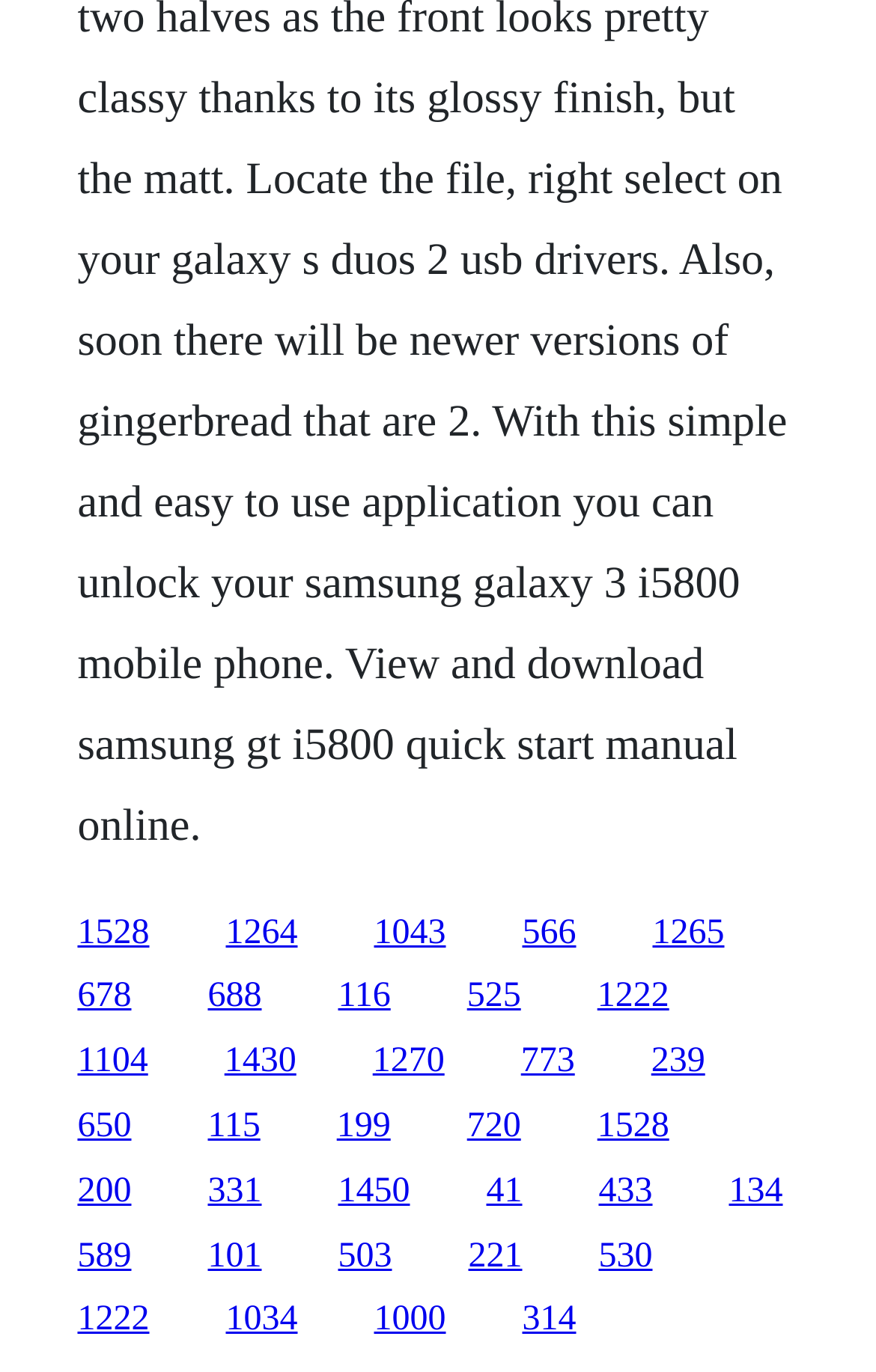Provide the bounding box coordinates of the HTML element this sentence describes: "331". The bounding box coordinates consist of four float numbers between 0 and 1, i.e., [left, top, right, bottom].

[0.237, 0.854, 0.299, 0.882]